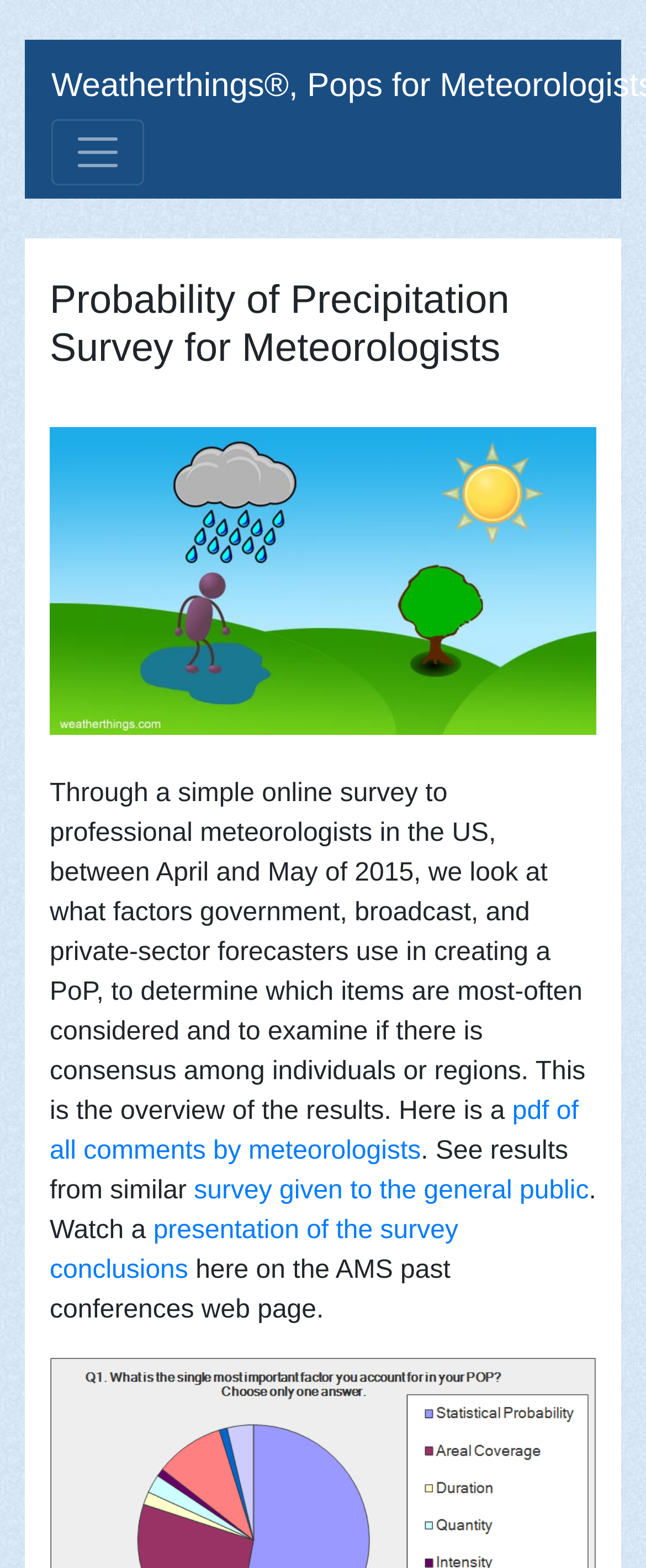What is the format of the comments by meteorologists available on the webpage?
Based on the image, answer the question with as much detail as possible.

The link 'pdf of all comments by meteorologists' suggests that the comments by meteorologists are available in a PDF format, which can be downloaded from the webpage.